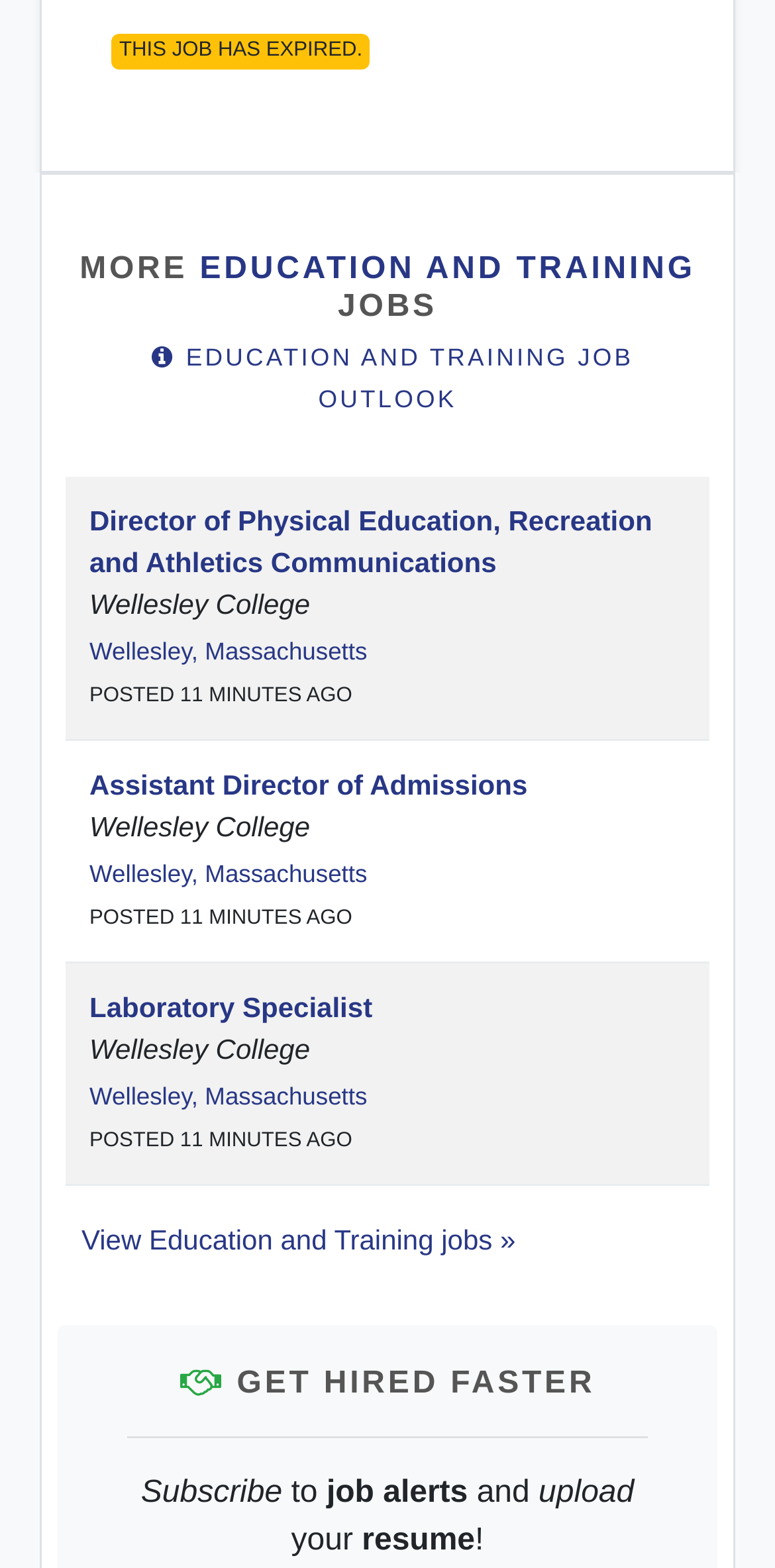What type of jobs are listed on this page?
Please provide a single word or phrase based on the screenshot.

Education and Training